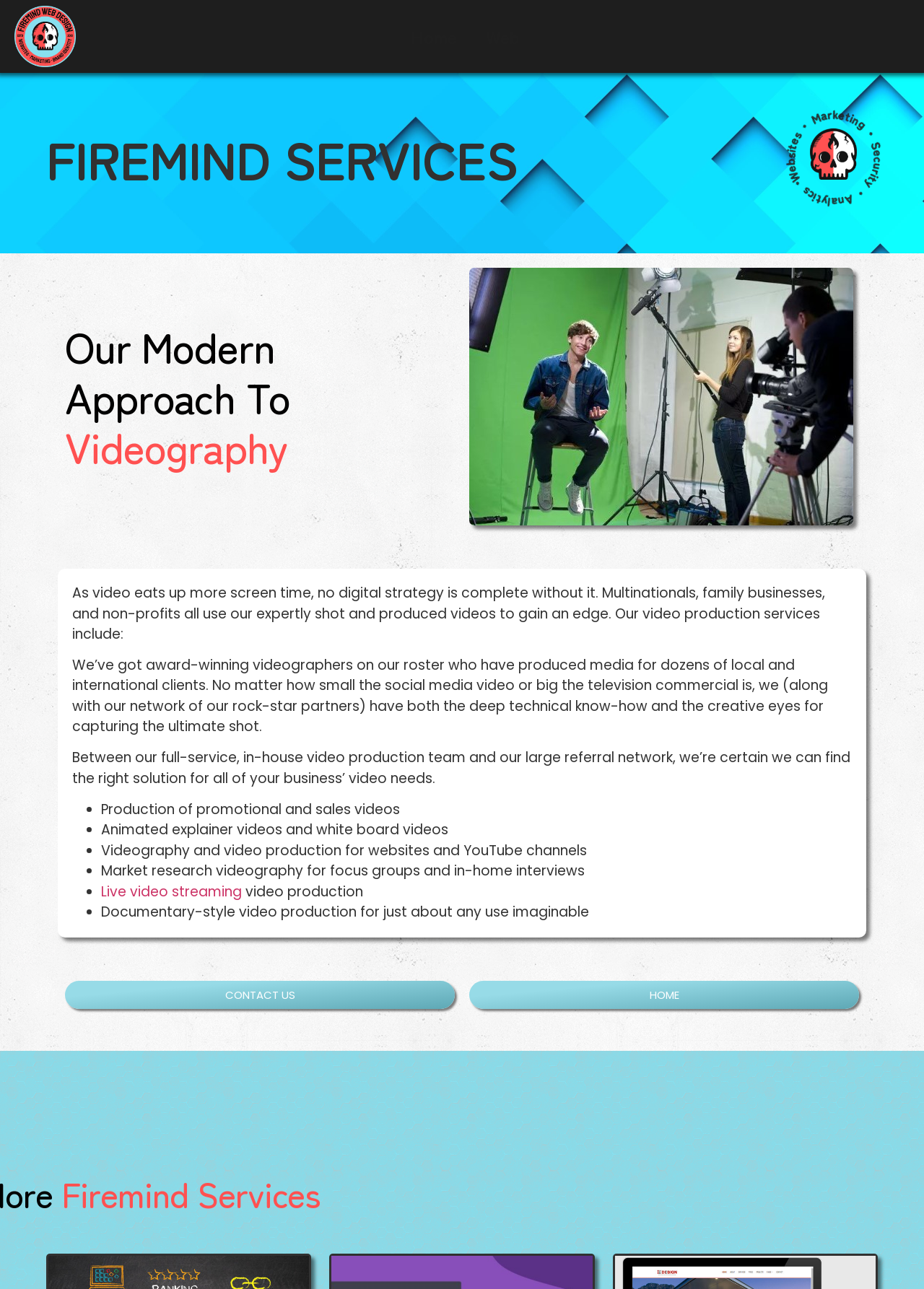Offer a detailed explanation of the webpage layout and contents.

The webpage is about Firemind Services, a company that specializes in videography and video production. At the top of the page, there is a navigation menu with links to "Home", "Websites", "Services", "Articles", and "Contact Us". Below the navigation menu, there is a heading "FIREMIND SERVICES" in bold font.

To the right of the heading, there is a small icon represented by an SVG element. Below the heading, there is a brief introduction to the company's modern approach to videography, followed by a subheading "Videography" and a large image related to videography services.

The main content of the page is divided into three paragraphs, which describe the company's expertise in video production, their award-winning videographers, and their ability to find the right solution for all business video needs. Below the paragraphs, there is a list of video production services offered by the company, including production of promotional and sales videos, animated explainer videos, videography and video production for websites and YouTube channels, and more.

At the bottom of the page, there are two alternate text links to "CONTACT US" and "HOME", and a footer with the text "Firemind Services". Overall, the webpage is focused on showcasing the company's videography and video production services, with a clean and organized layout.